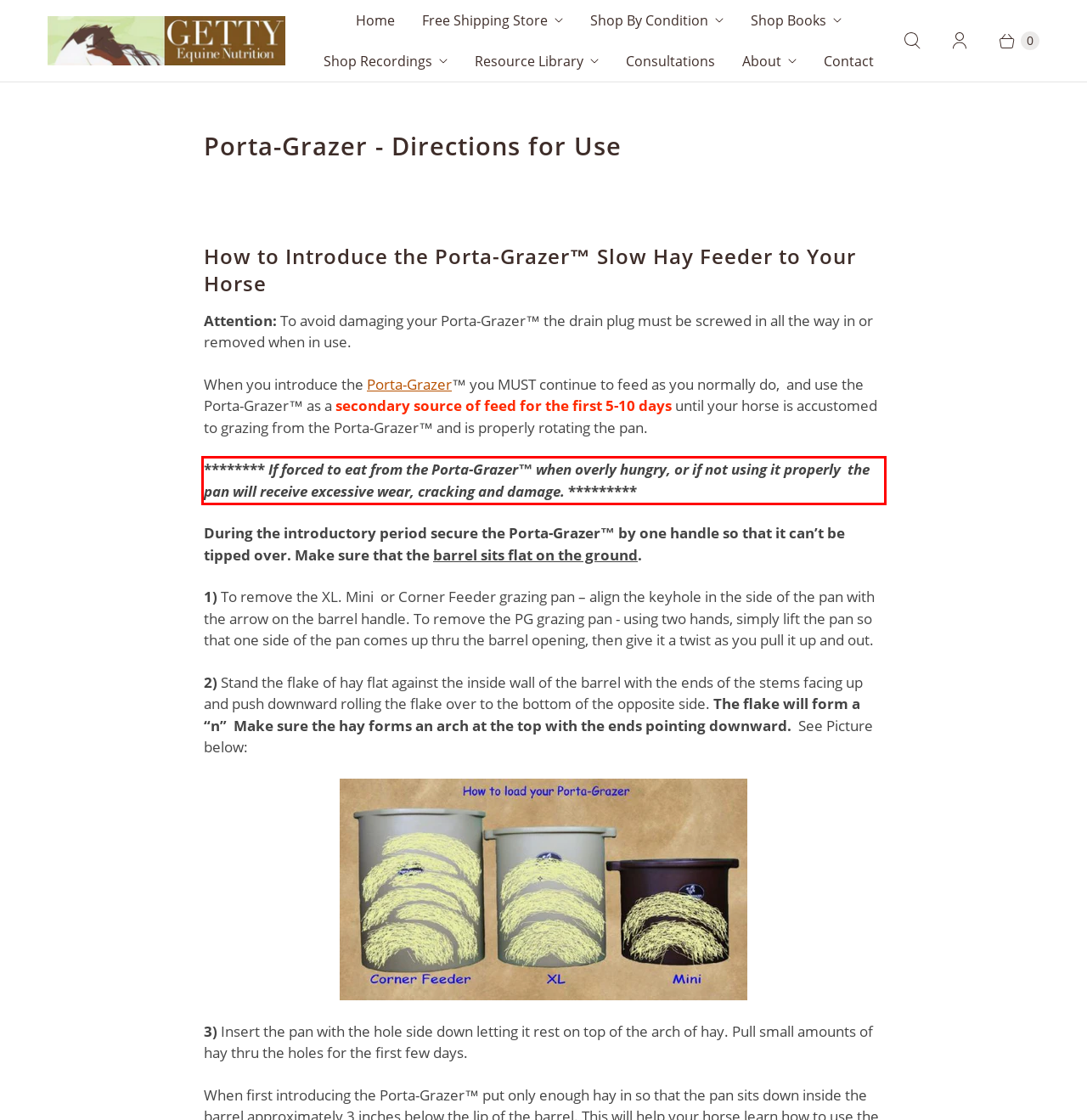Please use OCR to extract the text content from the red bounding box in the provided webpage screenshot.

******** If forced to eat from the Porta-Grazer™ when overly hungry, or if not using it properly the pan will receive excessive wear, cracking and damage. *********